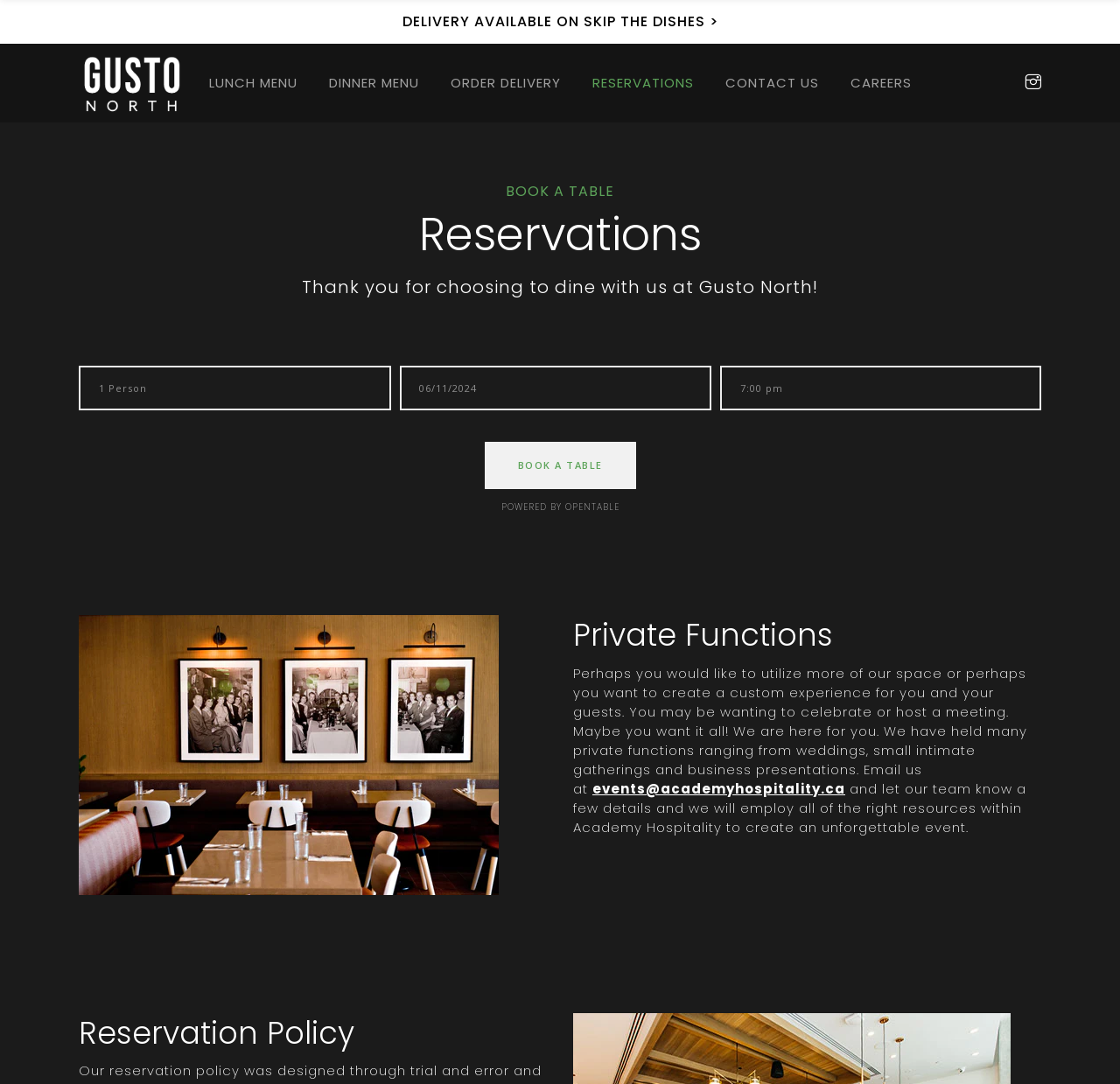Observe the image and answer the following question in detail: What is the purpose of this webpage?

The webpage has a heading 'Reservations' and a form to input date and time, suggesting that the purpose of this webpage is to make reservations at Gusto North.